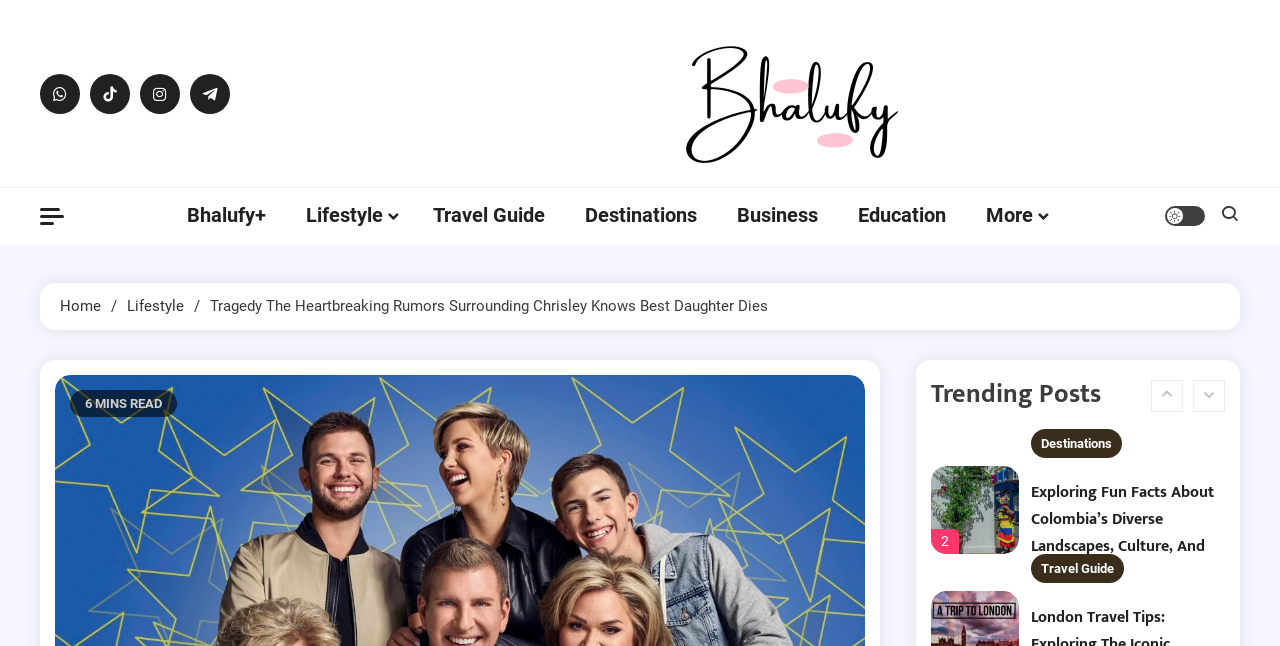Locate the UI element described by Destinations and provide its bounding box coordinates. Use the format (top-left x, top-left y, bottom-right x, bottom-right y) with all values as floating point numbers between 0 and 1.

[0.805, 0.277, 0.877, 0.323]